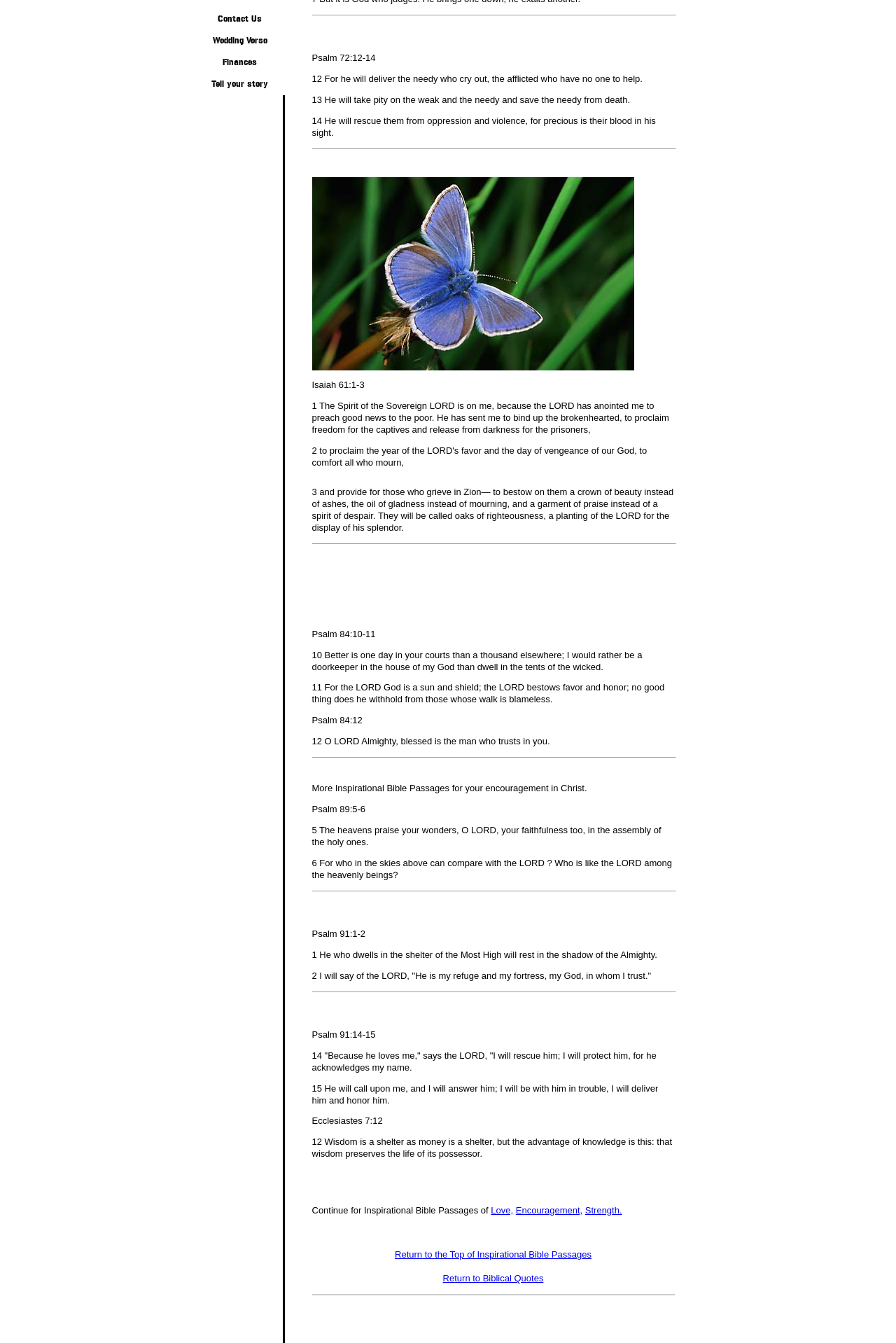Find the bounding box of the element with the following description: "Love,". The coordinates must be four float numbers between 0 and 1, formatted as [left, top, right, bottom].

[0.548, 0.897, 0.573, 0.905]